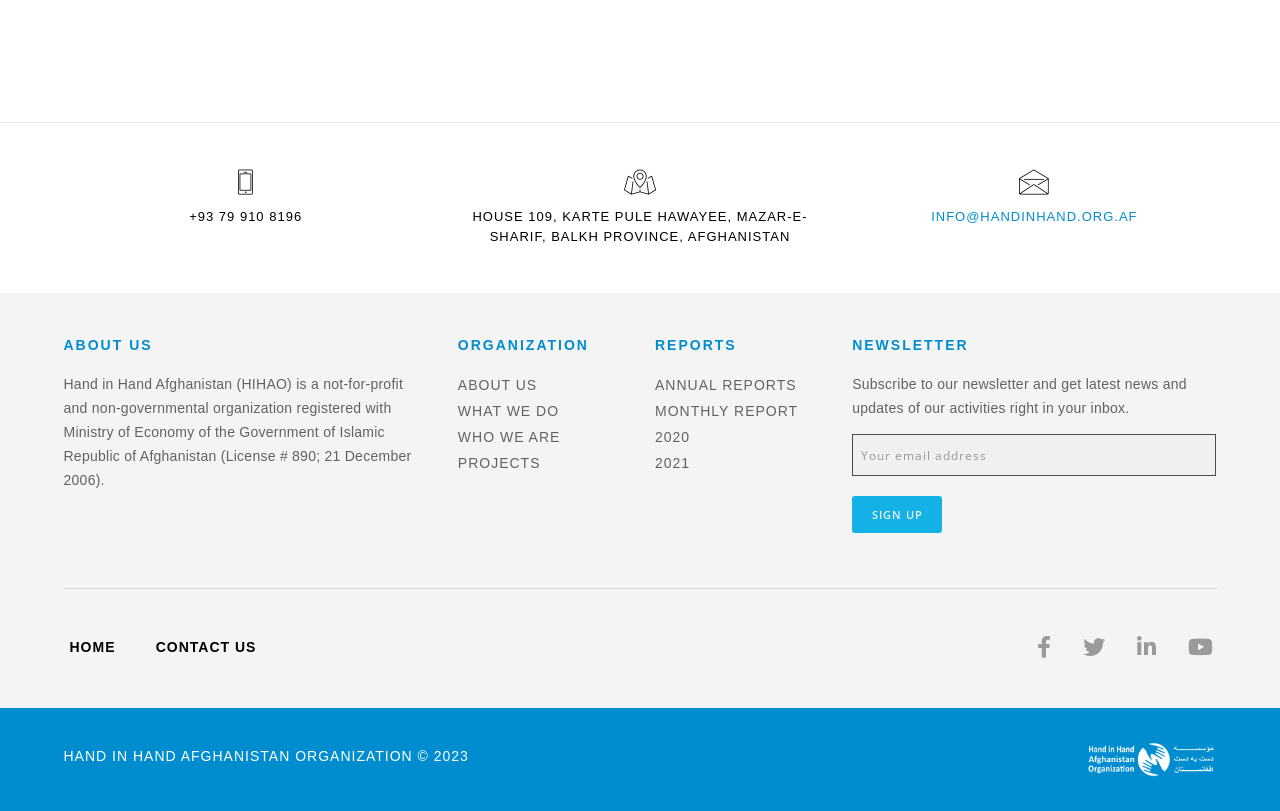Identify the bounding box coordinates for the region to click in order to carry out this instruction: "Go to the HOME page". Provide the coordinates using four float numbers between 0 and 1, formatted as [left, top, right, bottom].

[0.054, 0.788, 0.09, 0.807]